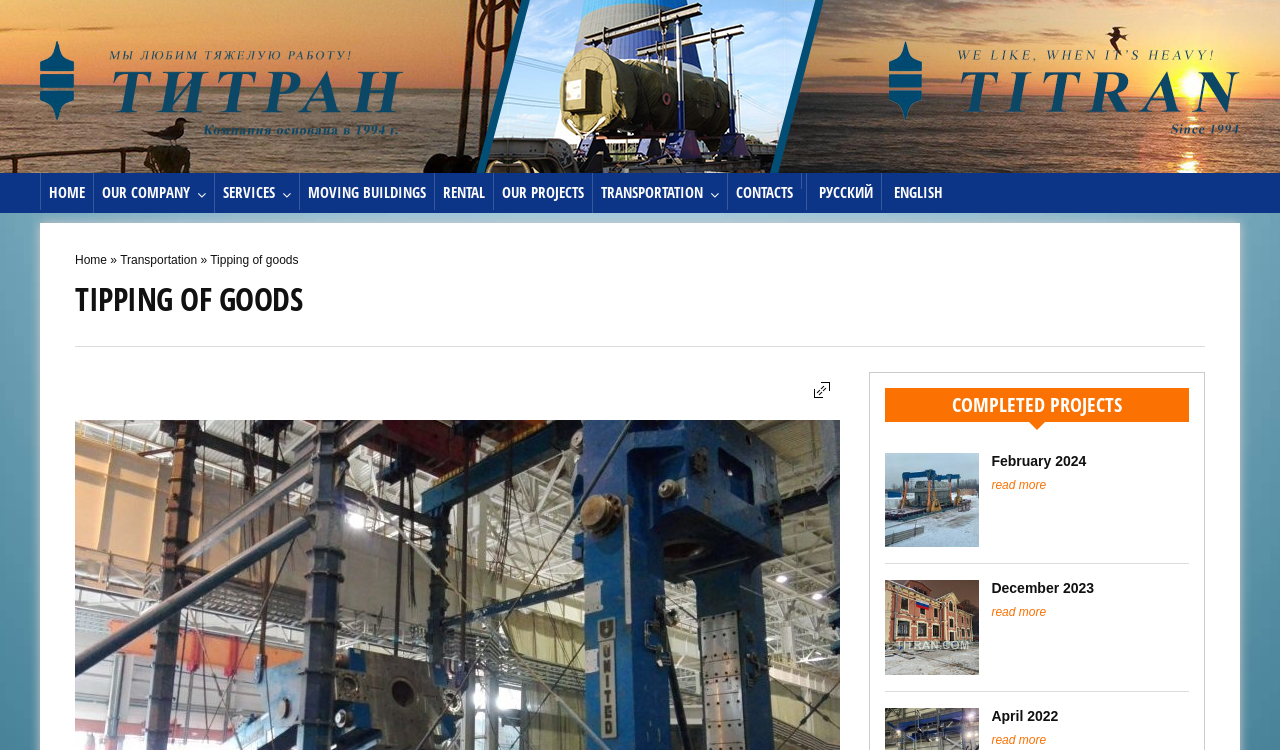What is the company name?
Please use the image to provide an in-depth answer to the question.

The company name can be found in the top-left corner of the webpage, where it is written as 'Tipping of goods | Tipping of goods - Компания Титран'. It is also mentioned as 'Titran' in the image and link elements.